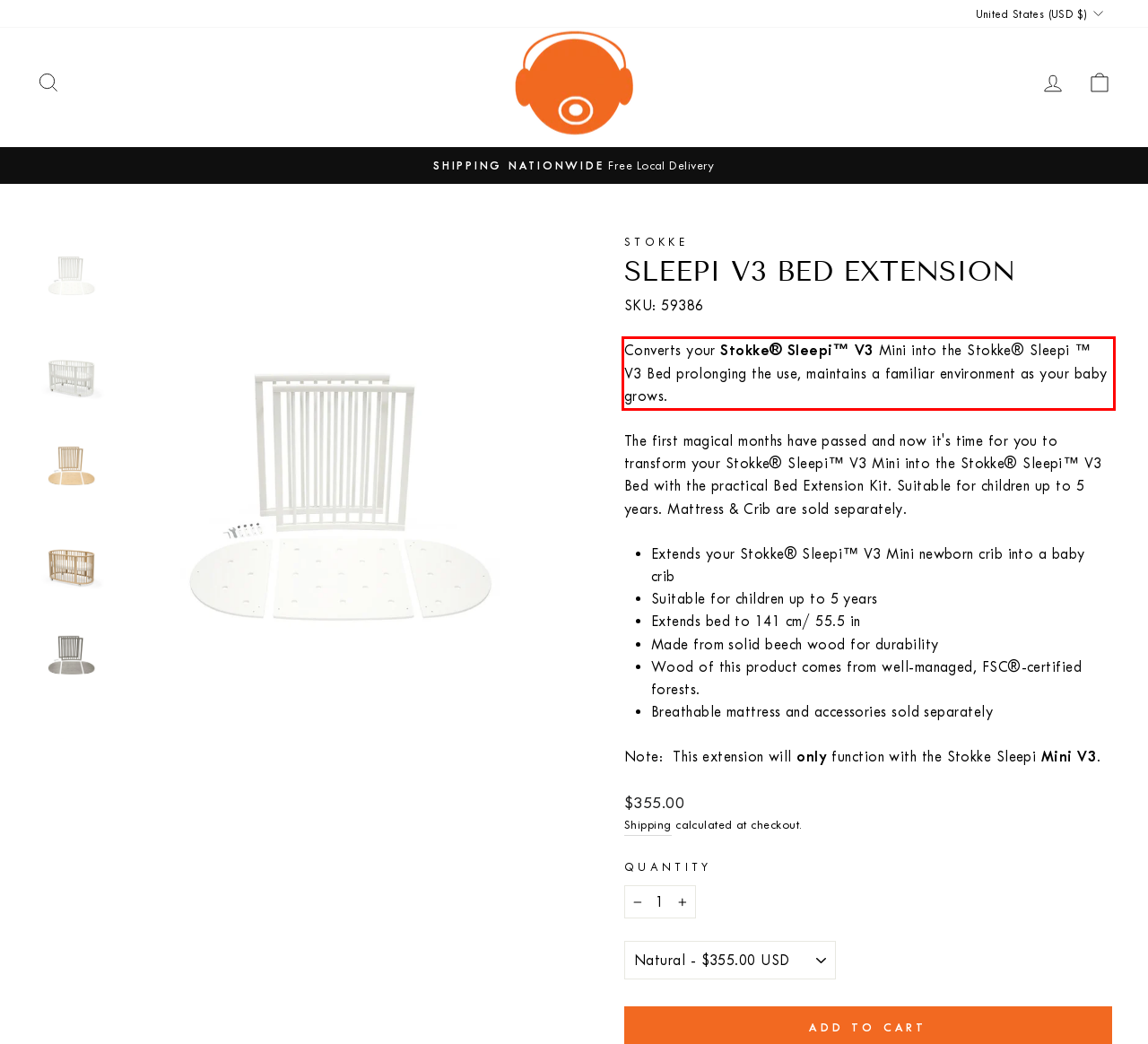Given a screenshot of a webpage, identify the red bounding box and perform OCR to recognize the text within that box.

Converts your Stokke® Sleepi™ V3 Mini into the Stokke® Sleepi ™ V3 Bed prolonging the use, maintains a familiar environment as your baby grows.